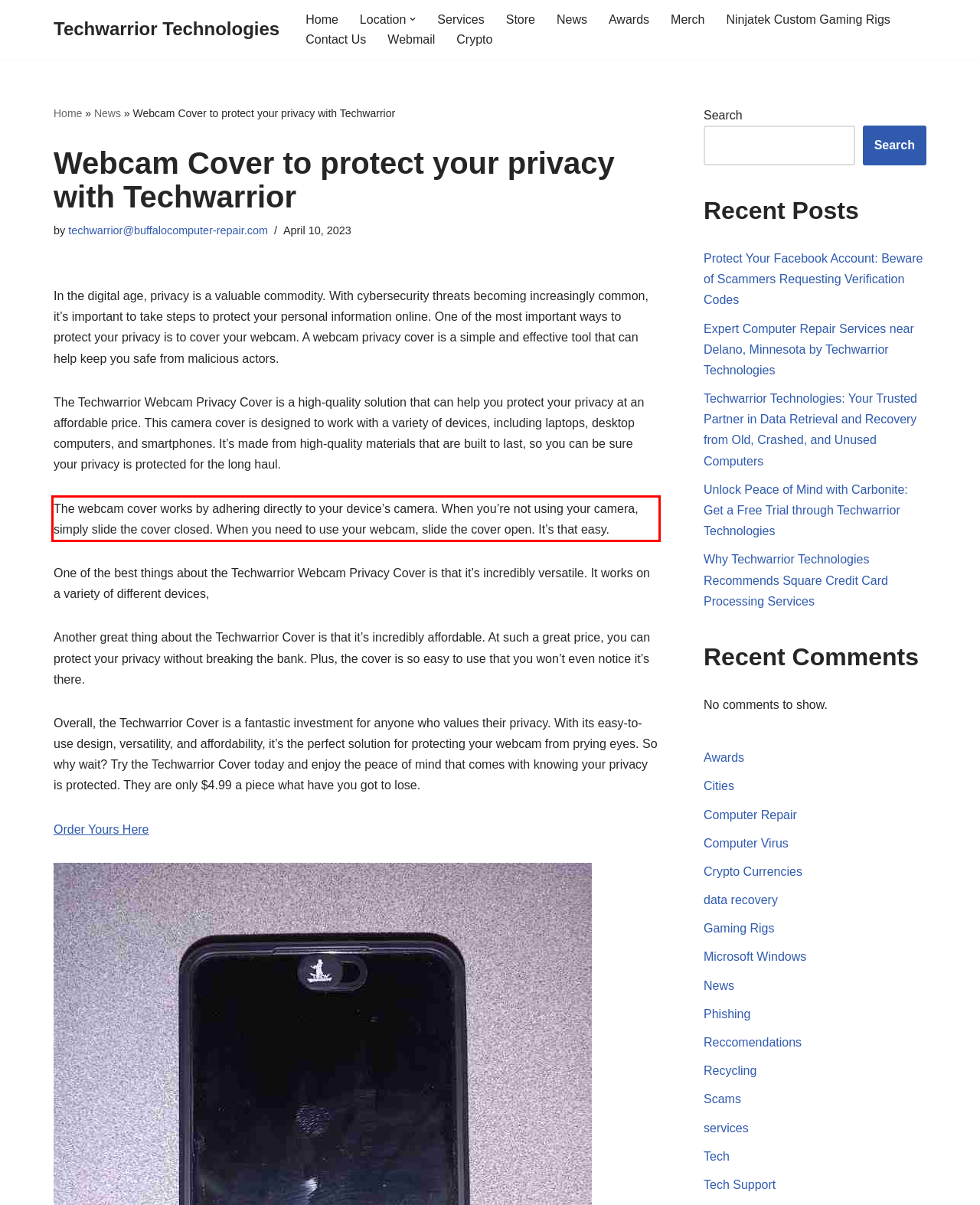Identify and transcribe the text content enclosed by the red bounding box in the given screenshot.

The webcam cover works by adhering directly to your device’s camera. When you’re not using your camera, simply slide the cover closed. When you need to use your webcam, slide the cover open. It’s that easy.